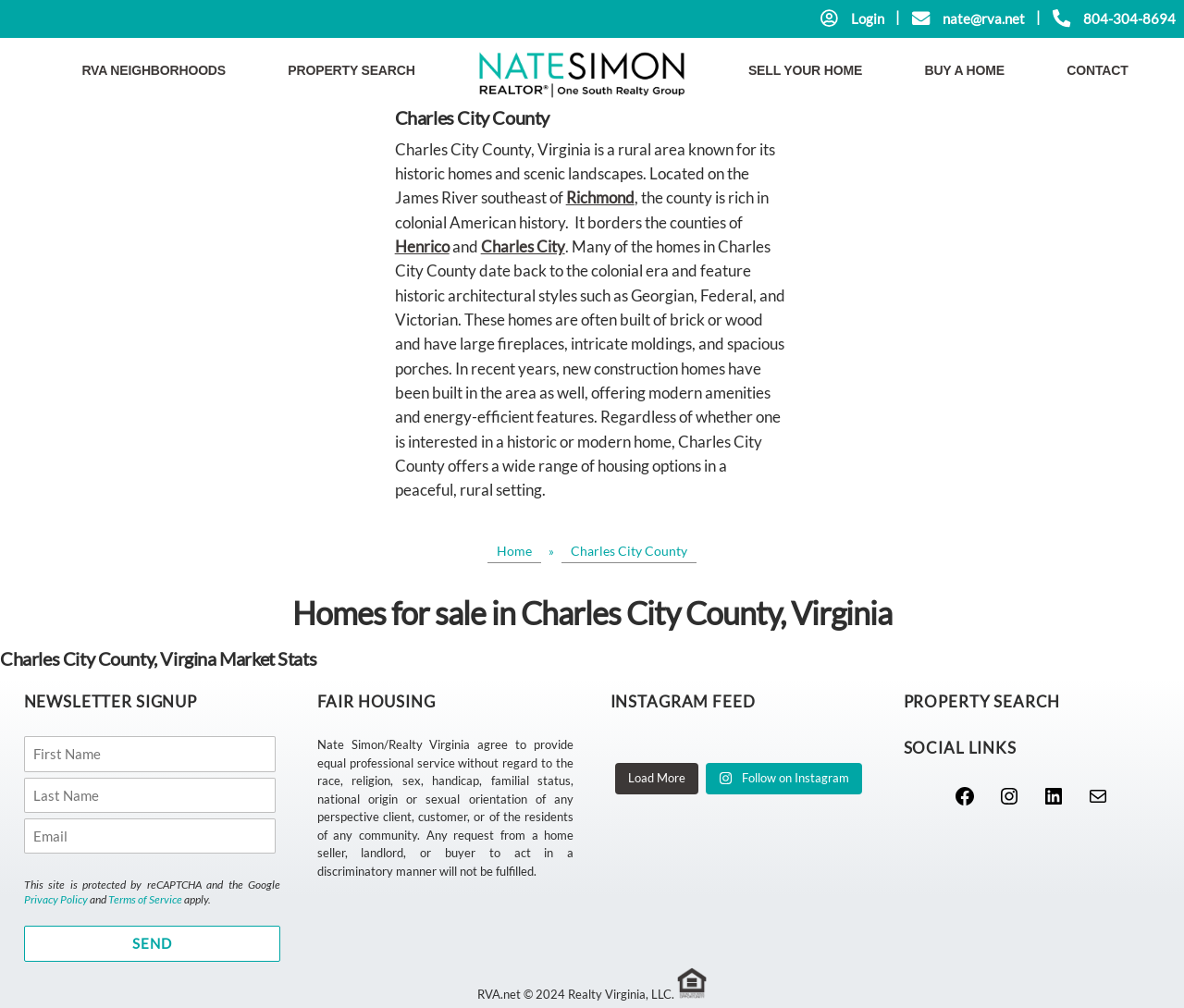What type of architectural styles are featured in the homes?
Please answer the question with a detailed and comprehensive explanation.

The type of architectural styles featured in the homes can be found in the main content section, where it says 'Many of the homes in Charles City County date back to the colonial era and feature historic architectural styles such as Georgian, Federal, and Victorian.' This indicates that the homes feature Georgian, Federal, and Victorian architectural styles.